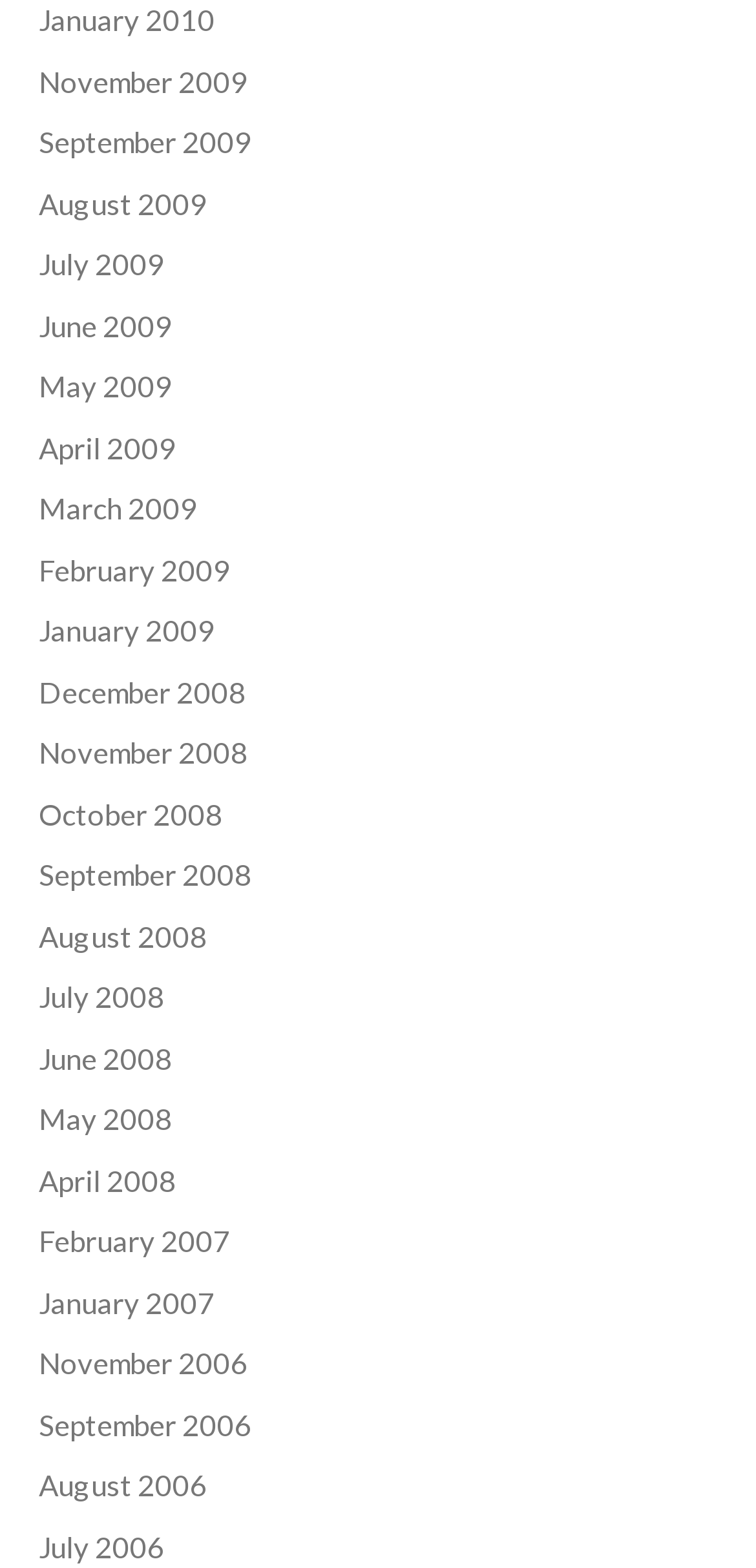Observe the image and answer the following question in detail: How many months are available in 2009?

I counted the number of links with '2009' in their text and found that there are 12 months available in 2009, from January 2009 to December 2009.